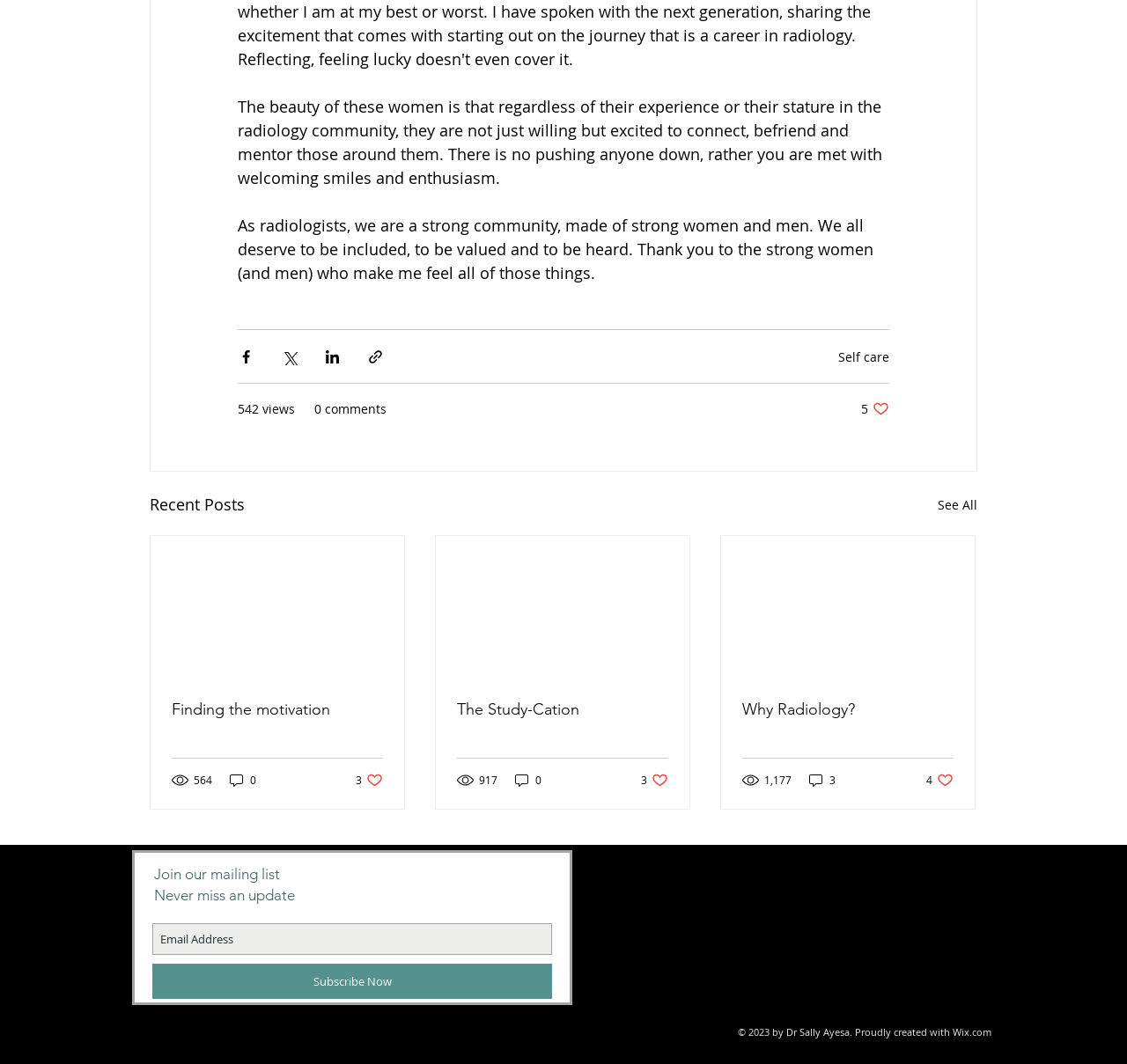Answer the following query with a single word or phrase:
What is the purpose of the 'Subscribe Now' button?

To join the mailing list